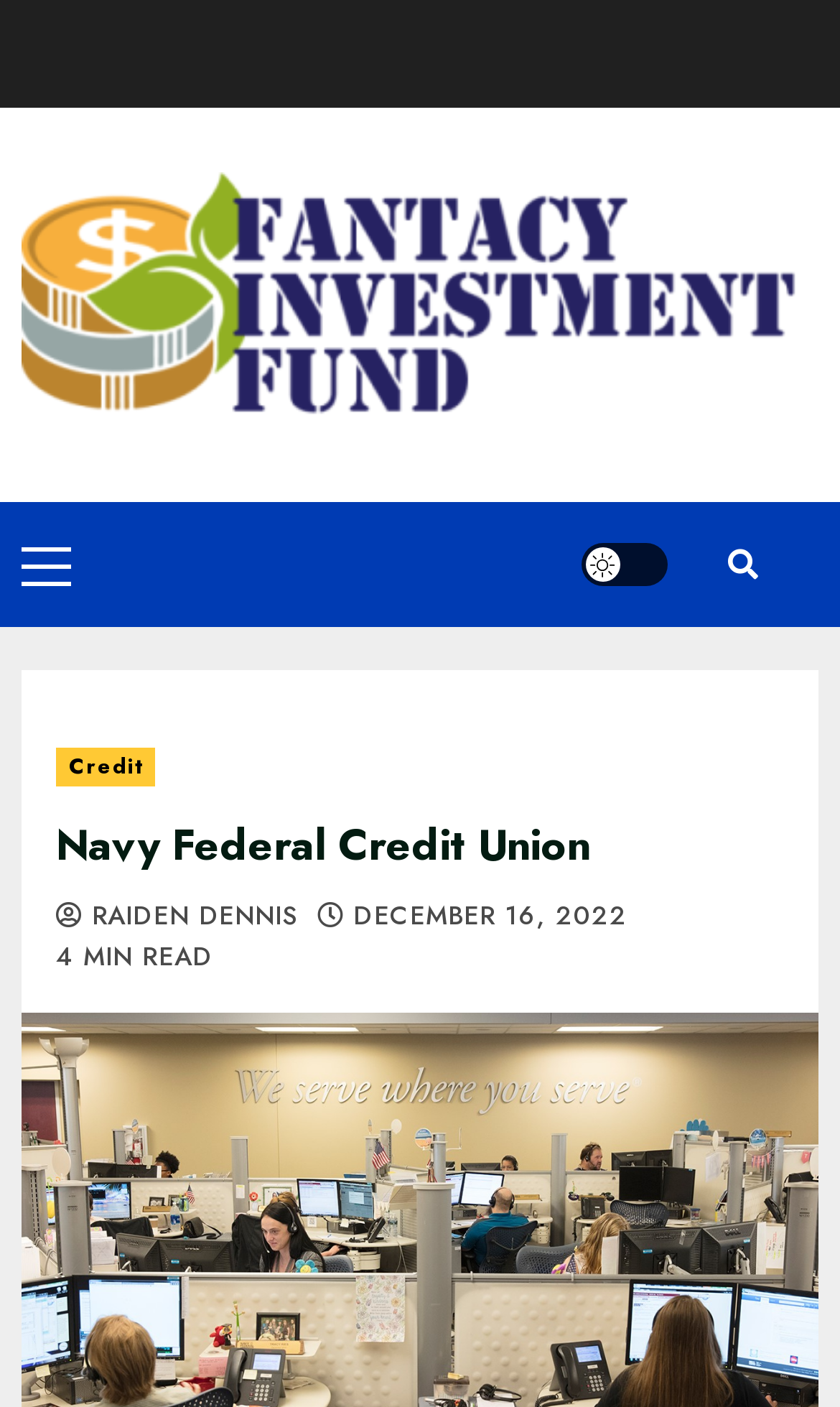What is the headline of the webpage?

Navy Federal Credit Union